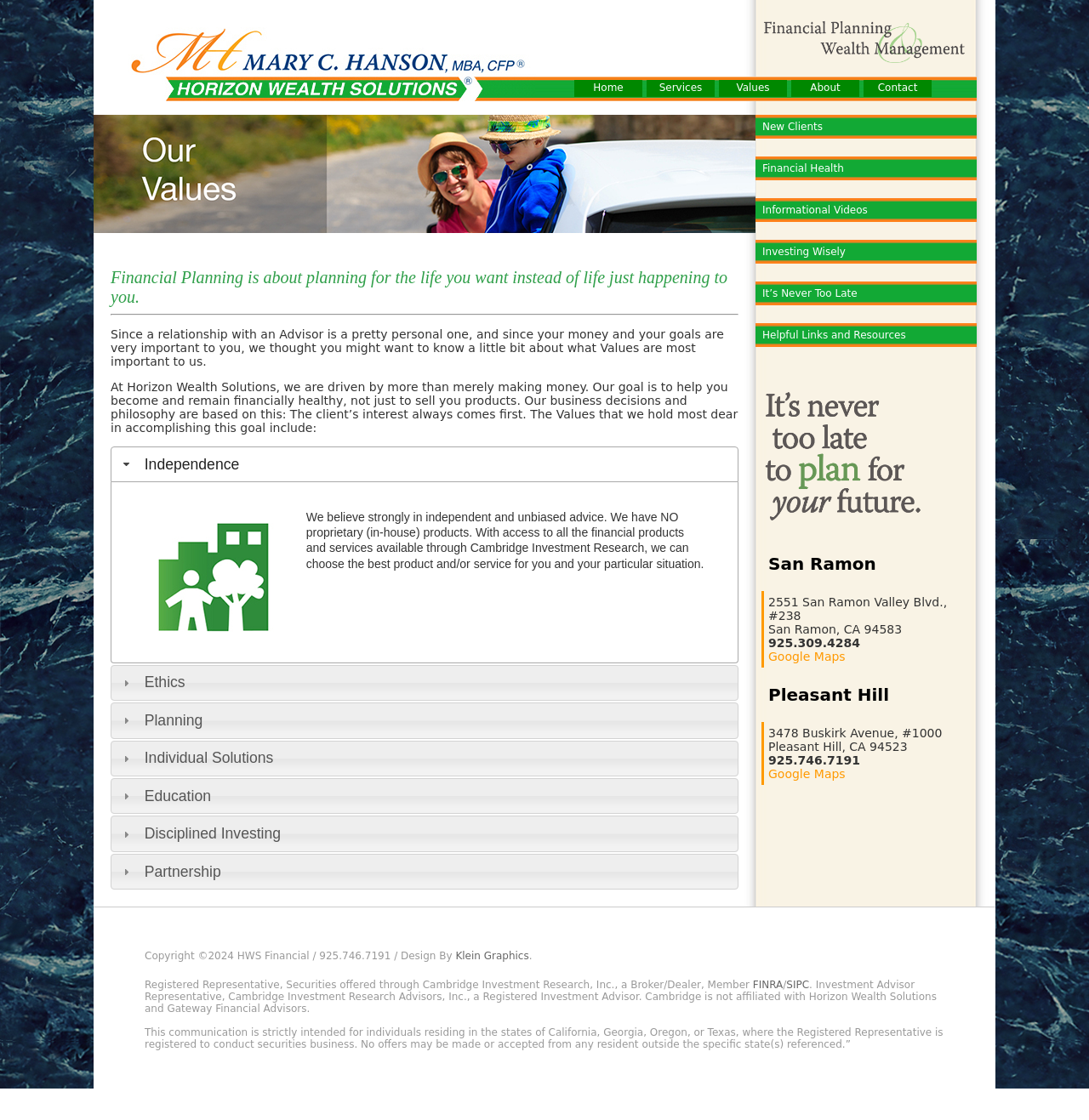By analyzing the image, answer the following question with a detailed response: What is the core goal of HWS Financial?

According to the webpage, HWS Financial's goal is to help clients become and remain financially healthy, not just to sell them products. This is stated in the section describing their values and philosophy.